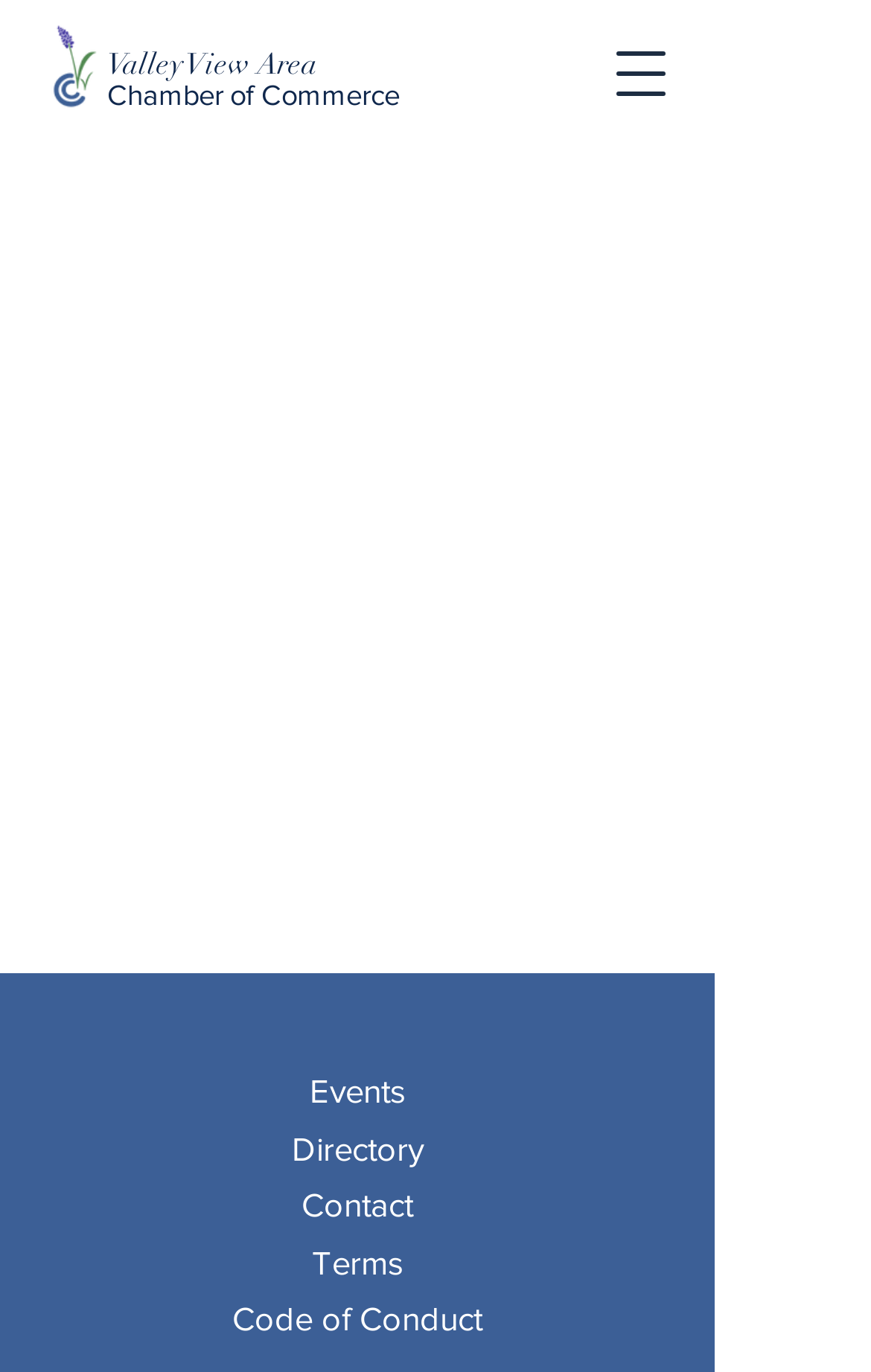Determine the bounding box coordinates for the area that needs to be clicked to fulfill this task: "View events". The coordinates must be given as four float numbers between 0 and 1, i.e., [left, top, right, bottom].

[0.355, 0.781, 0.465, 0.809]